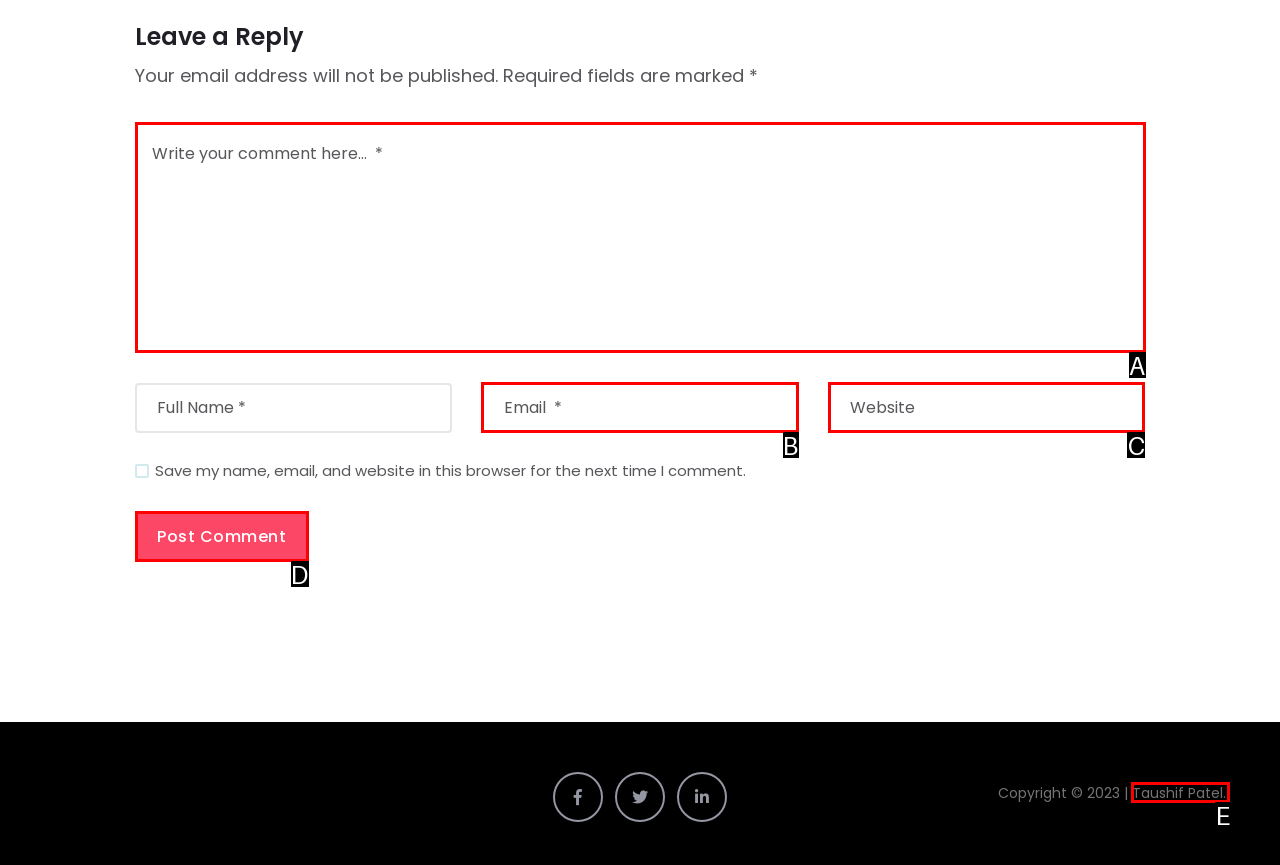Given the description: BACK TO DIRECTORY, identify the HTML element that corresponds to it. Respond with the letter of the correct option.

None